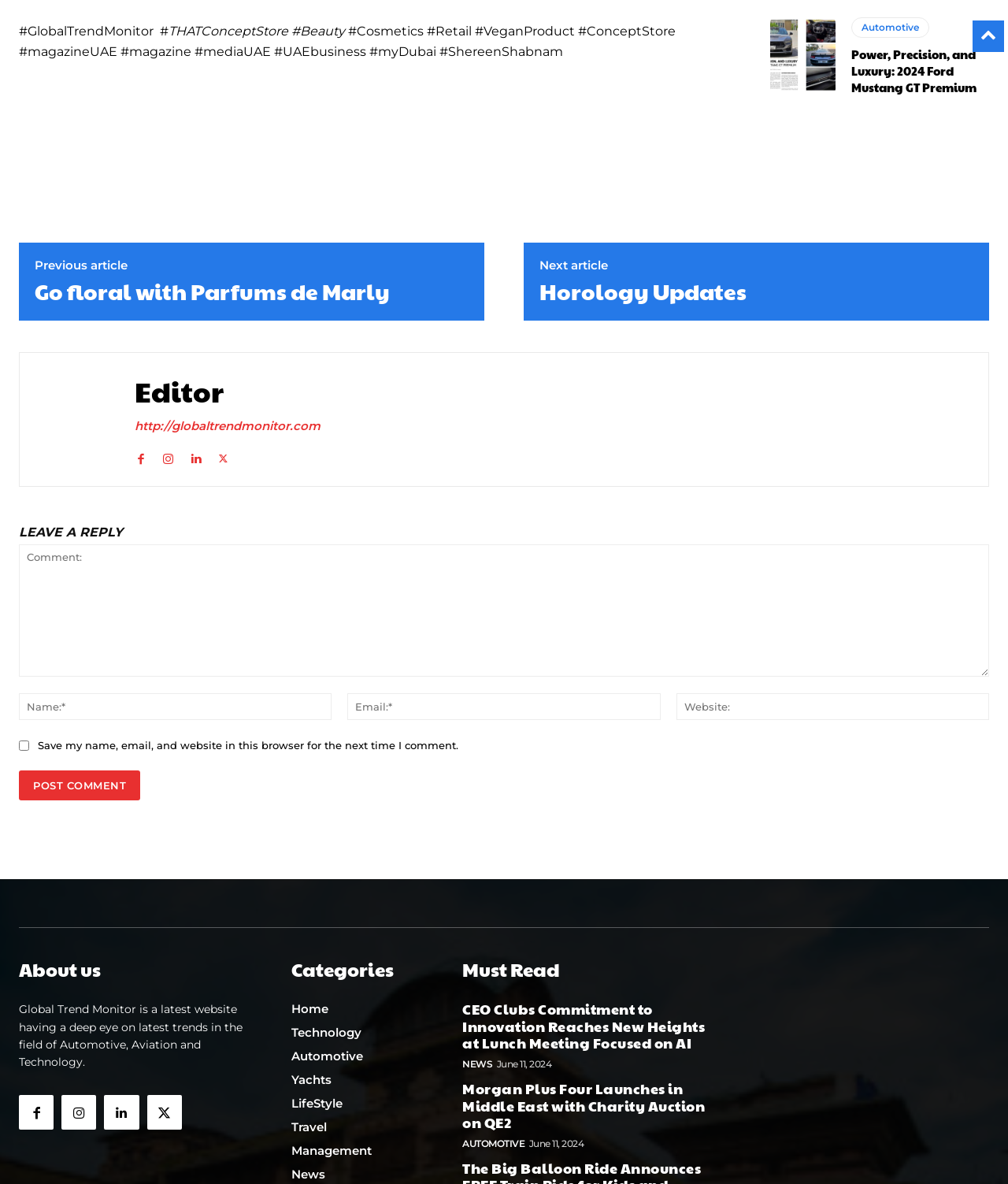Predict the bounding box of the UI element based on the description: "parent_node: Name:* name="author" placeholder="Name:*"". The coordinates should be four float numbers between 0 and 1, formatted as [left, top, right, bottom].

[0.019, 0.585, 0.329, 0.608]